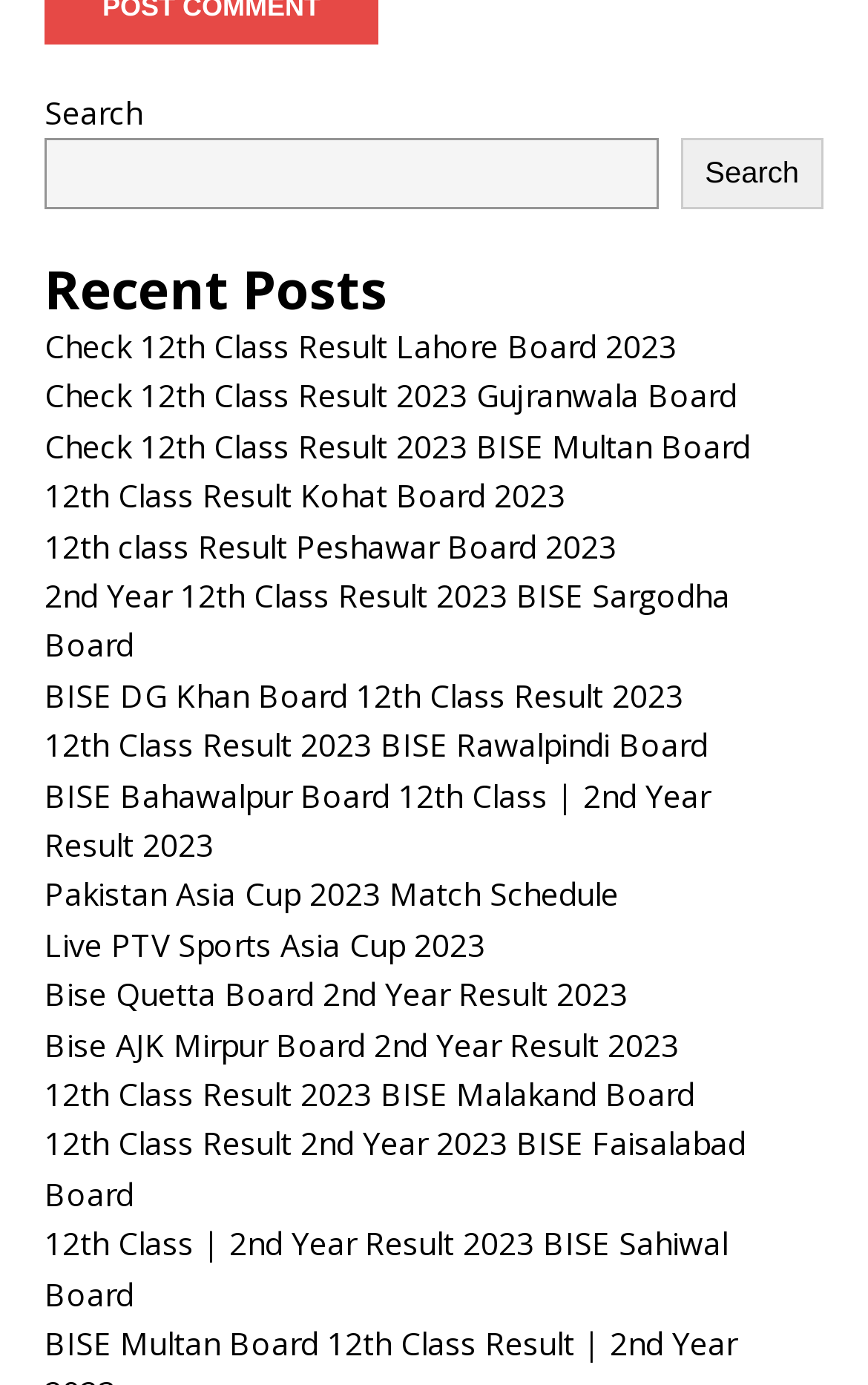Locate the bounding box coordinates of the element's region that should be clicked to carry out the following instruction: "View 12th Class Result 2023 BISE Malakand Board". The coordinates need to be four float numbers between 0 and 1, i.e., [left, top, right, bottom].

[0.051, 0.774, 0.8, 0.805]